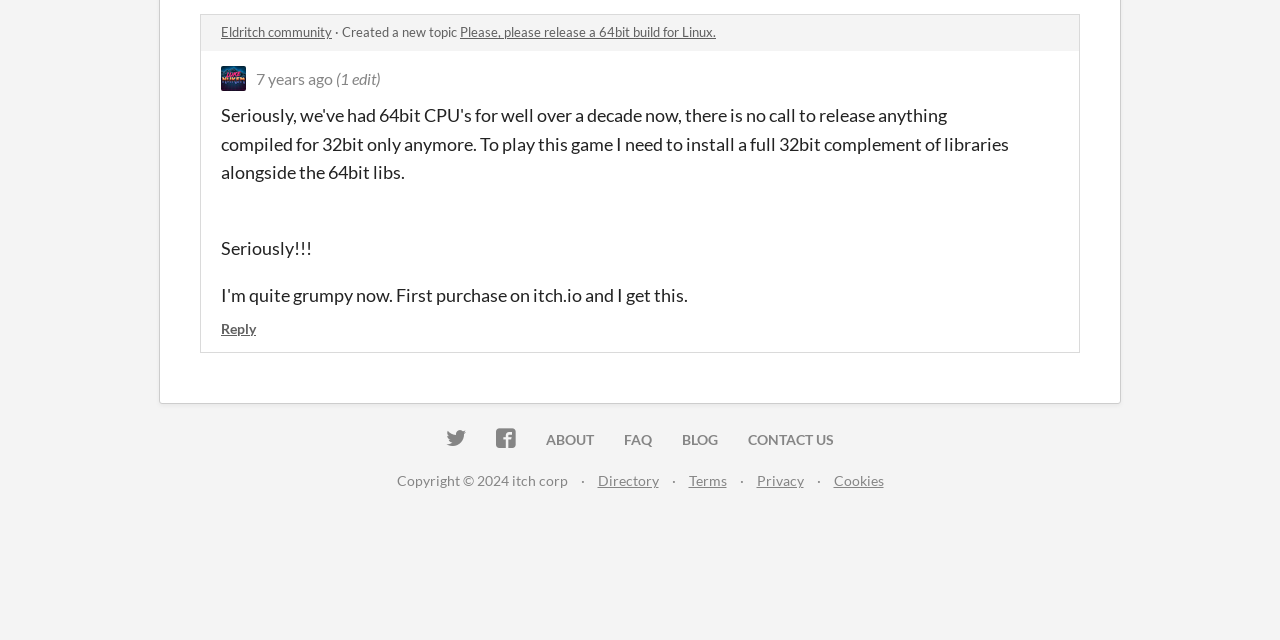Determine the bounding box coordinates (top-left x, top-left y, bottom-right x, bottom-right y) of the UI element described in the following text: 7 years ago

[0.2, 0.108, 0.26, 0.137]